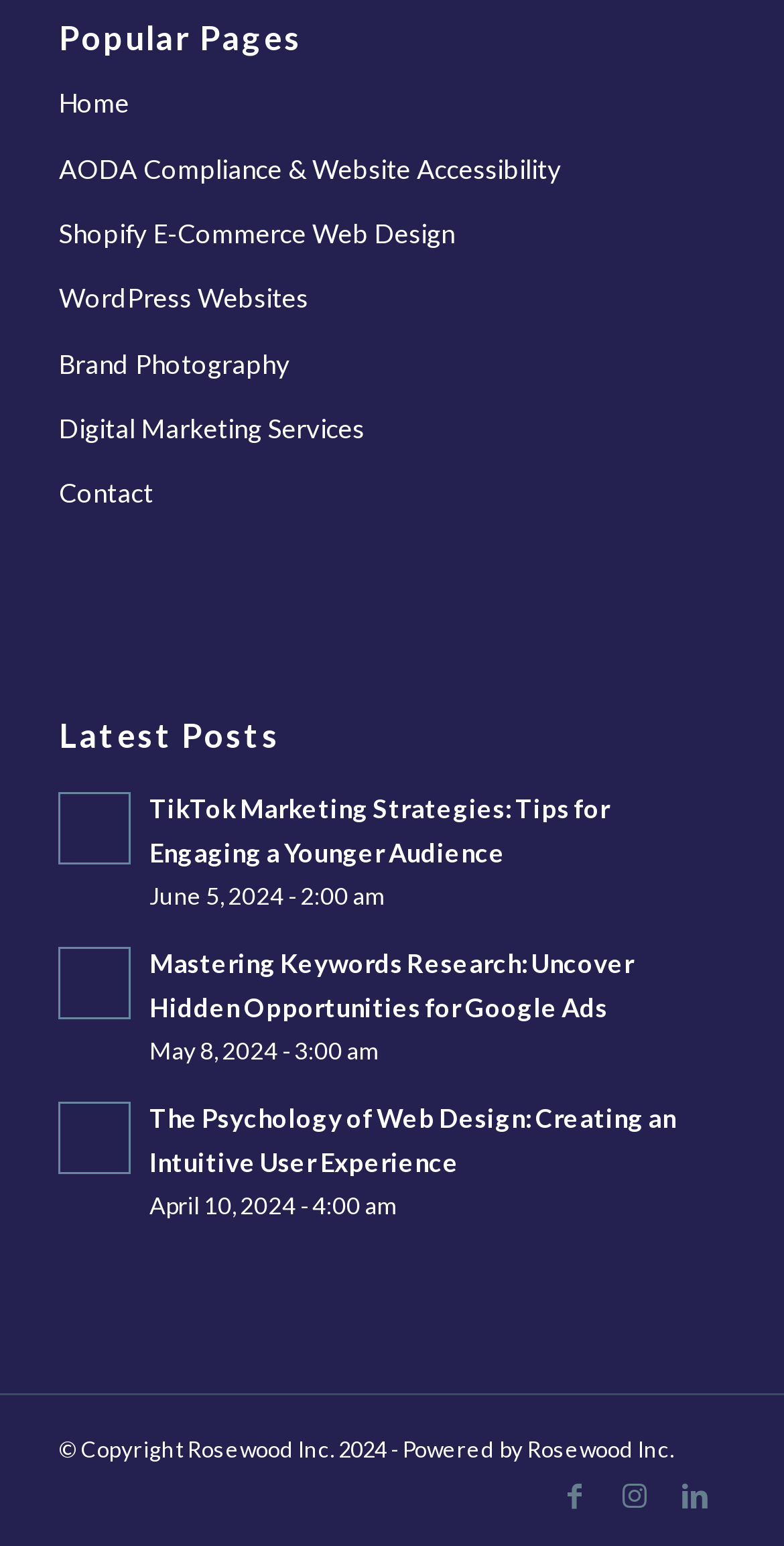What is the main topic of the webpage?
Look at the screenshot and respond with one word or a short phrase.

Digital marketing and web design